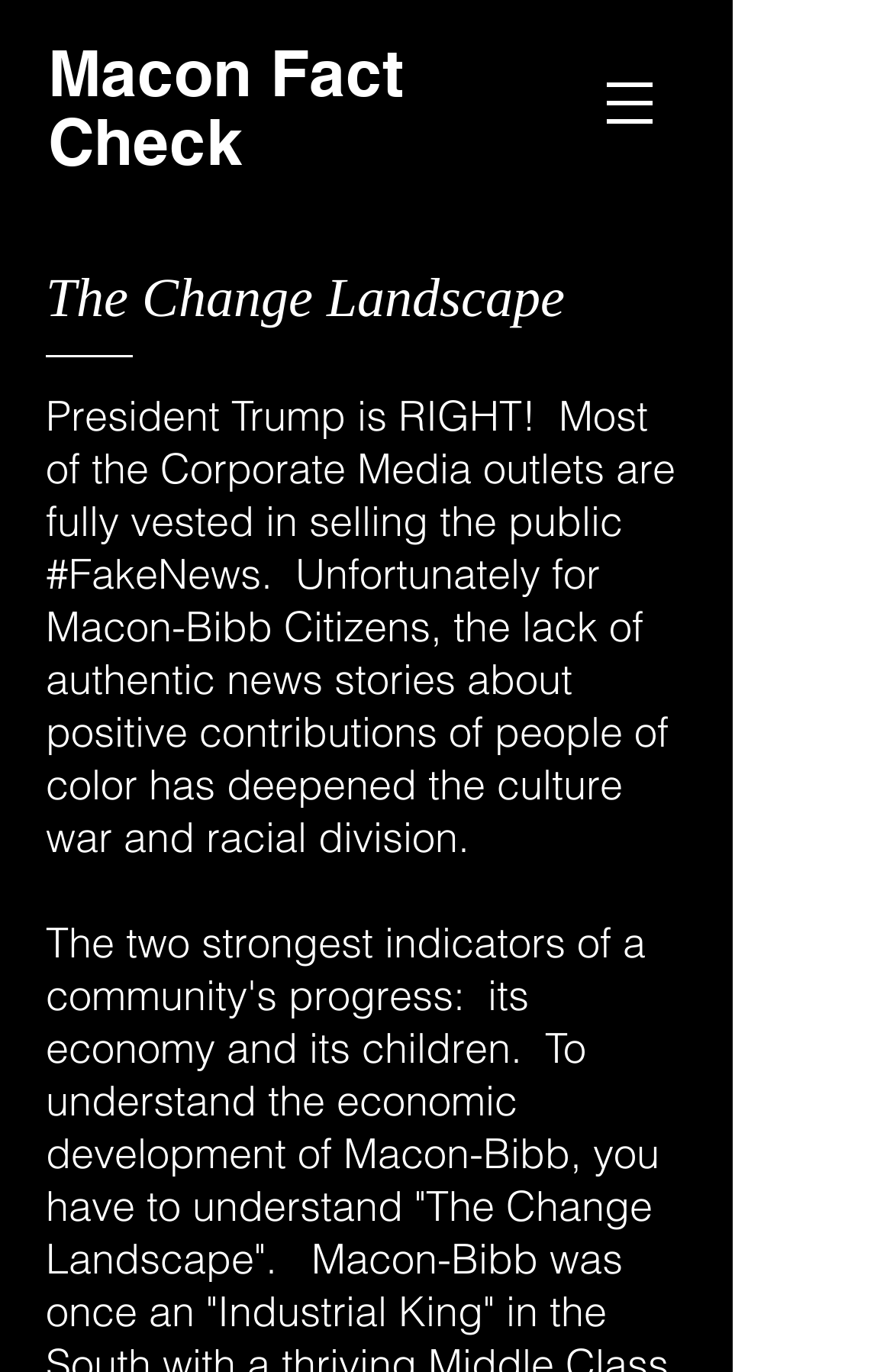Provide a one-word or short-phrase answer to the question:
What is the topic of the static text?

Fake News